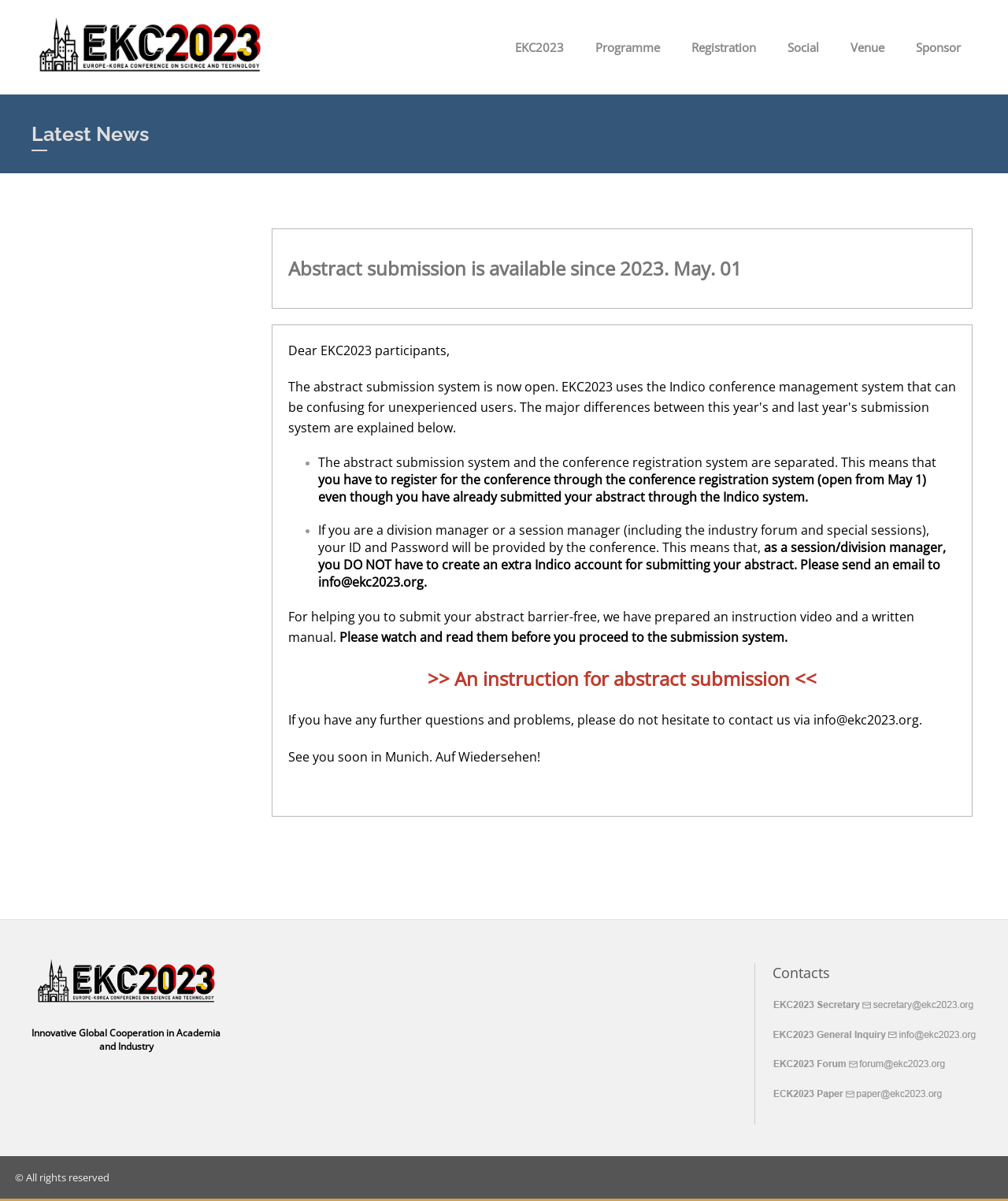What is the relationship between the abstract submission system and the conference registration system?
Look at the image and answer the question using a single word or phrase.

They are separate